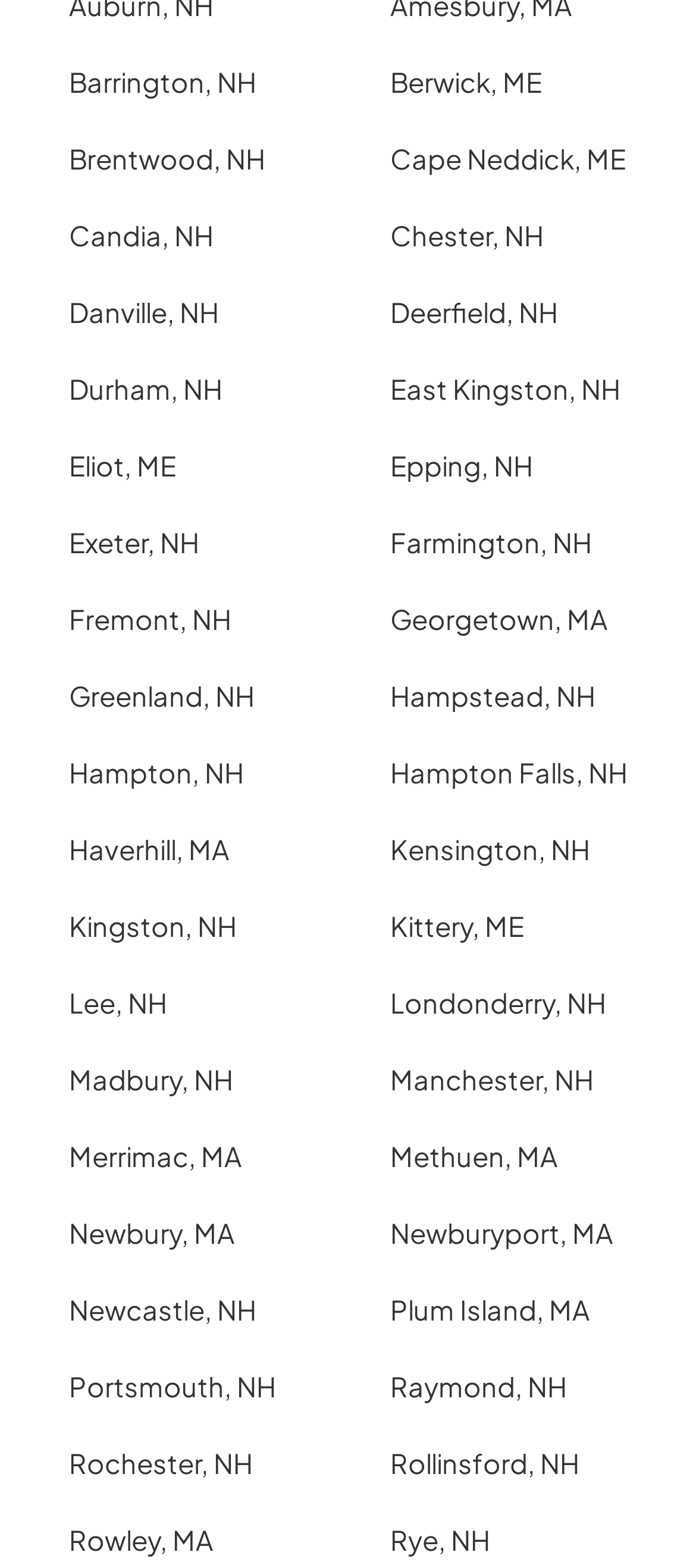Specify the bounding box coordinates of the region I need to click to perform the following instruction: "check Cape Neddick, ME". The coordinates must be four float numbers in the range of 0 to 1, i.e., [left, top, right, bottom].

[0.5, 0.084, 0.962, 0.116]